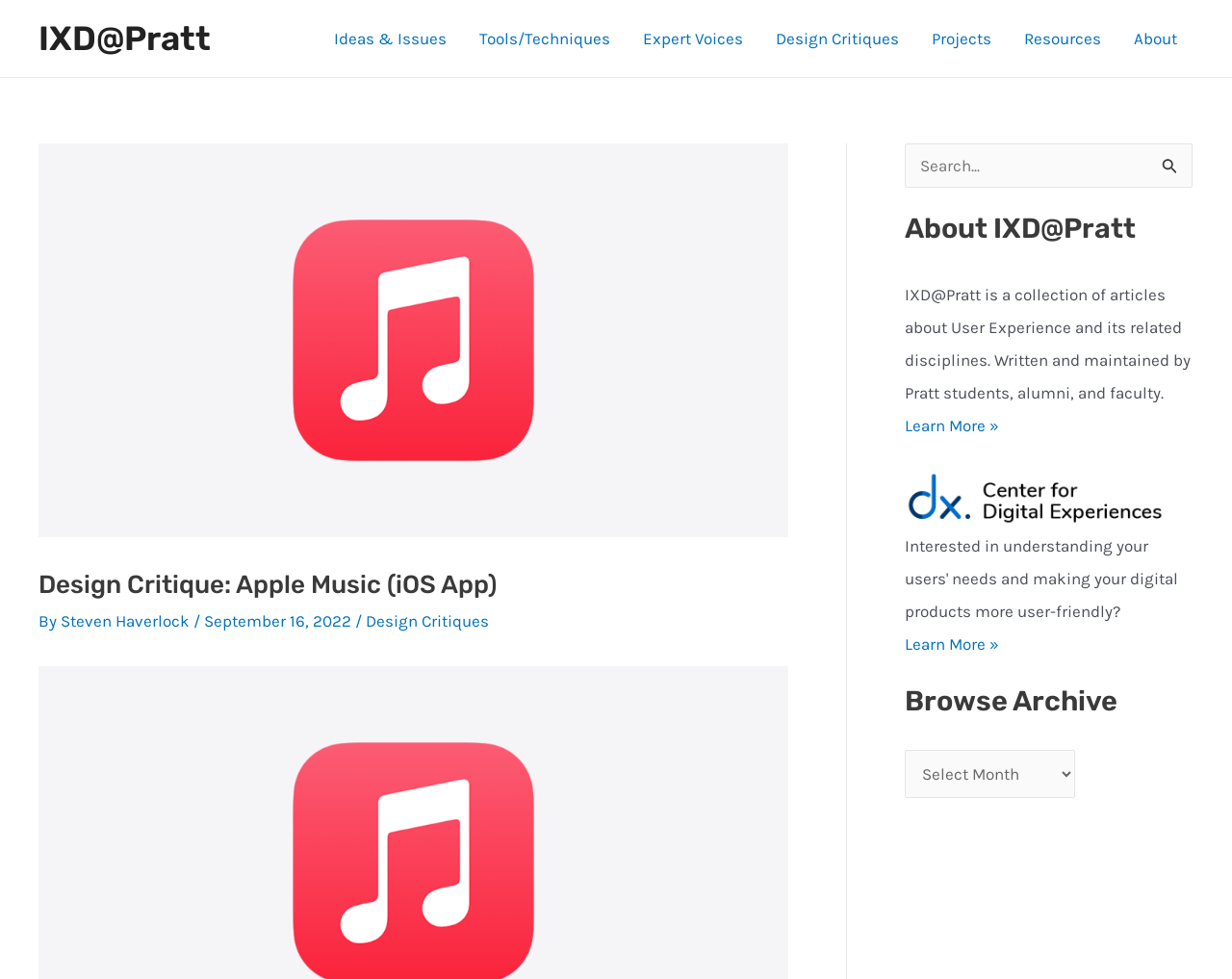Give the bounding box coordinates for the element described by: "Design Critiques".

[0.297, 0.625, 0.397, 0.644]